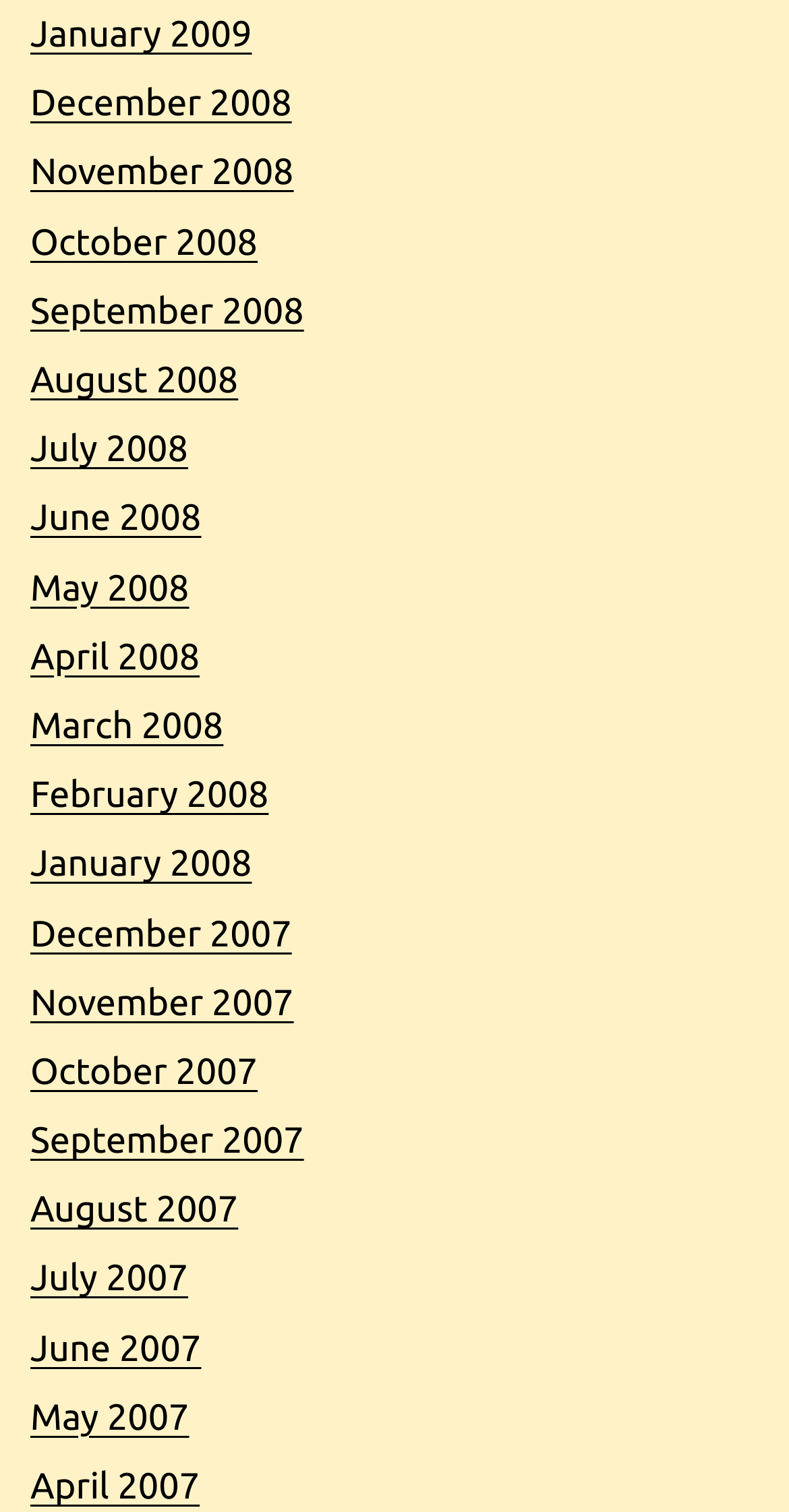Provide your answer to the question using just one word or phrase: How many months are listed?

24